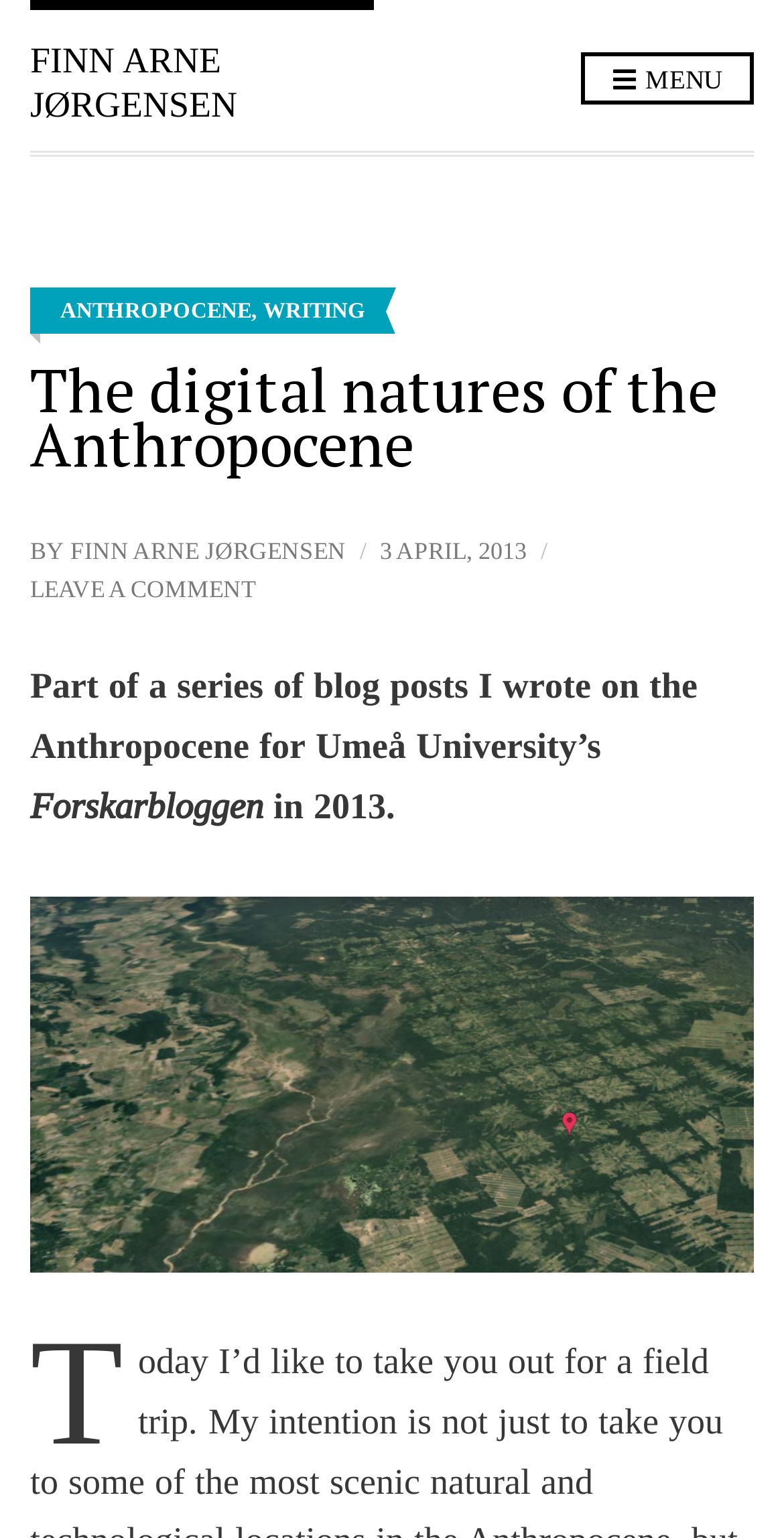Using the format (top-left x, top-left y, bottom-right x, bottom-right y), provide the bounding box coordinates for the described UI element. All values should be floating point numbers between 0 and 1: Writing

[0.336, 0.194, 0.467, 0.209]